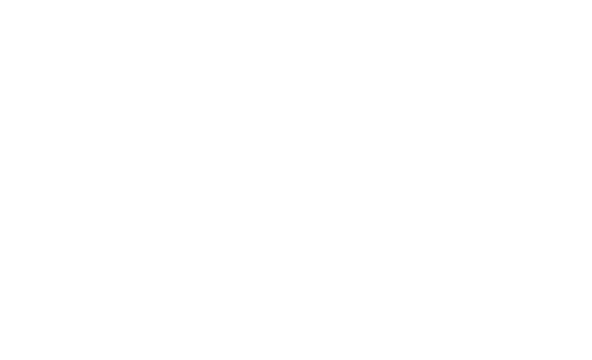Please give a one-word or short phrase response to the following question: 
What is the focus of the Cloud Enabled Sandbox feature?

Security and integration